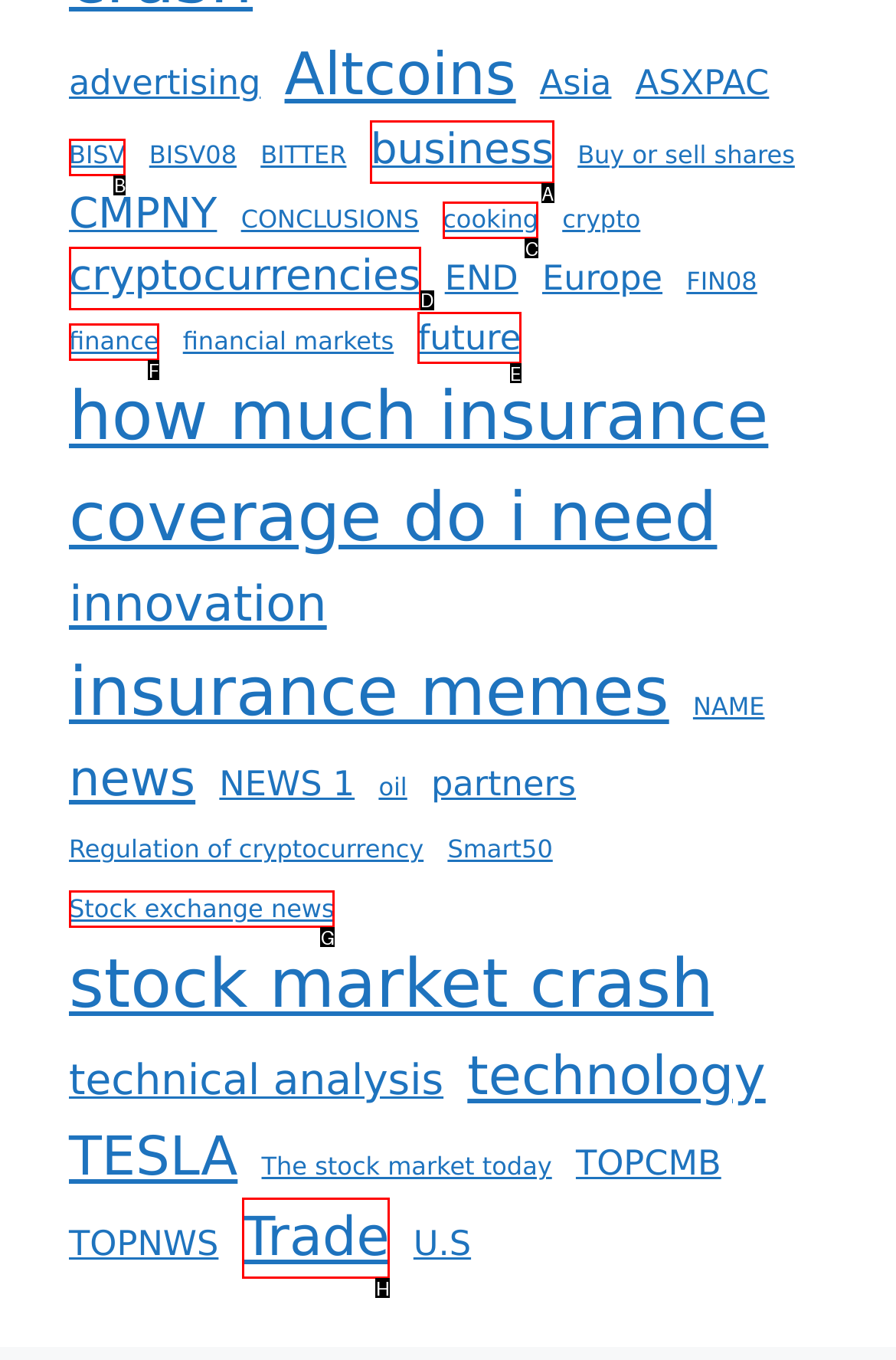Based on the choices marked in the screenshot, which letter represents the correct UI element to perform the task: View 'business' news?

A